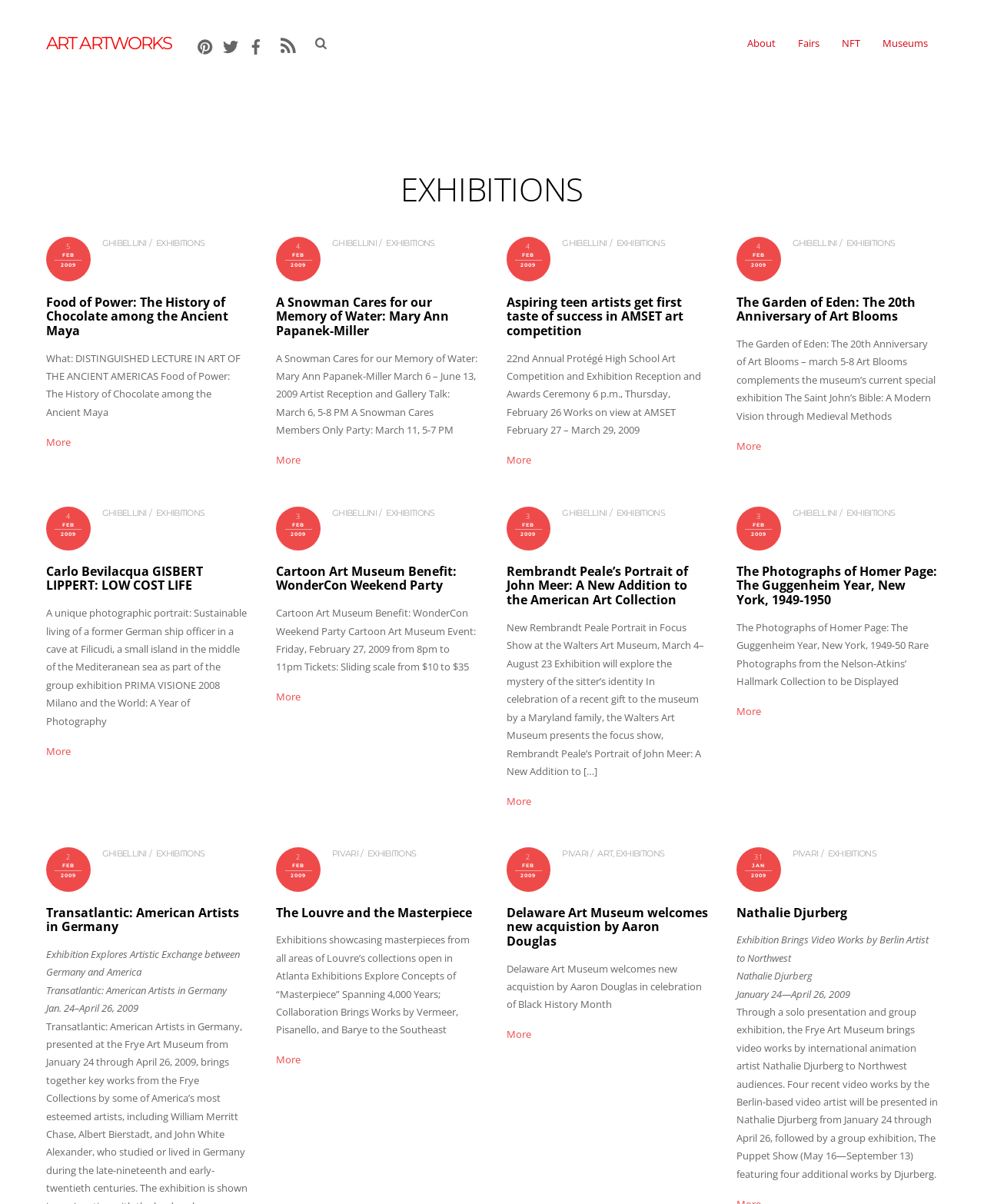Give a one-word or one-phrase response to the question: 
How many exhibitions are listed on this page?

5